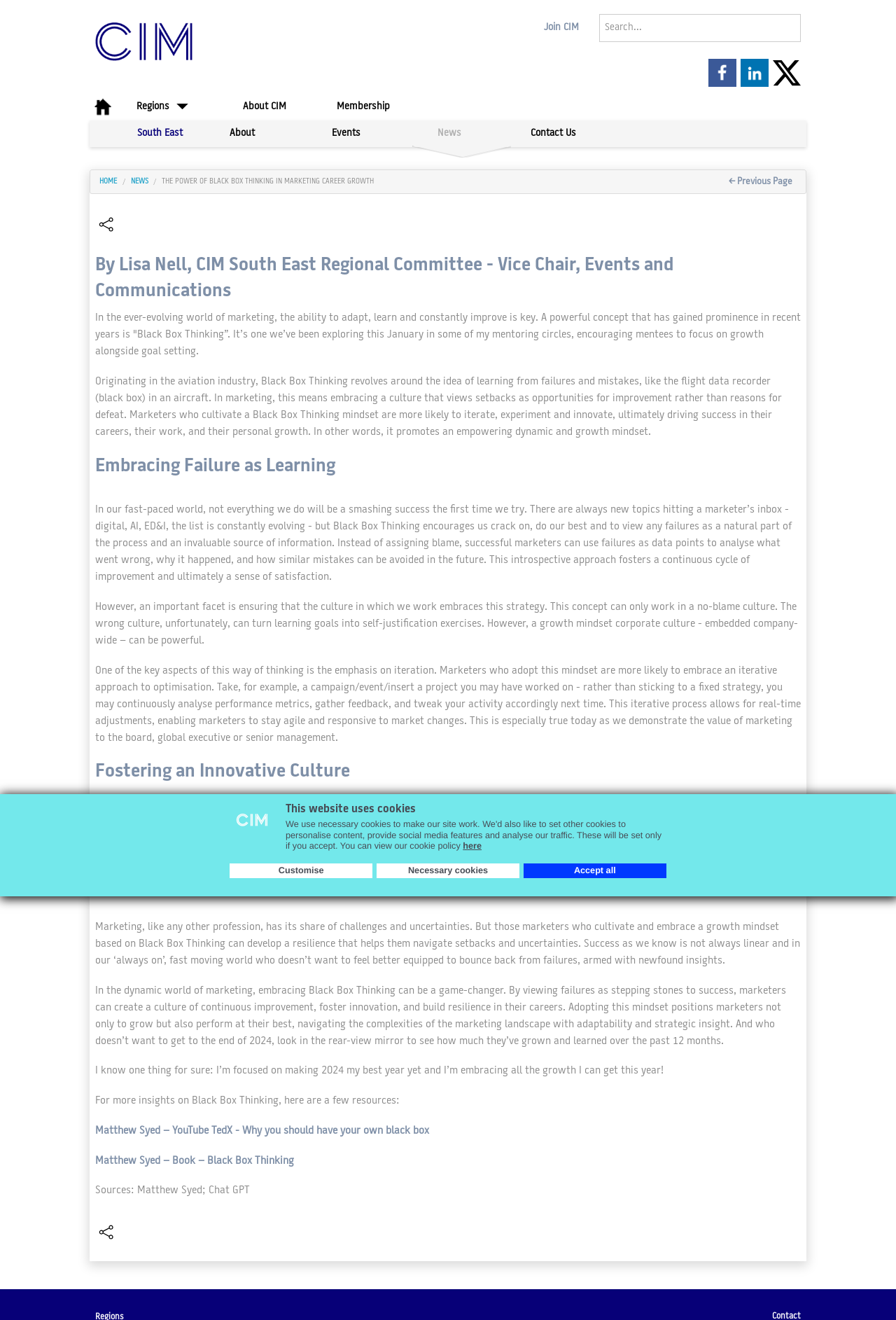Please identify the coordinates of the bounding box that should be clicked to fulfill this instruction: "Click CIM logo".

[0.106, 0.017, 0.215, 0.046]